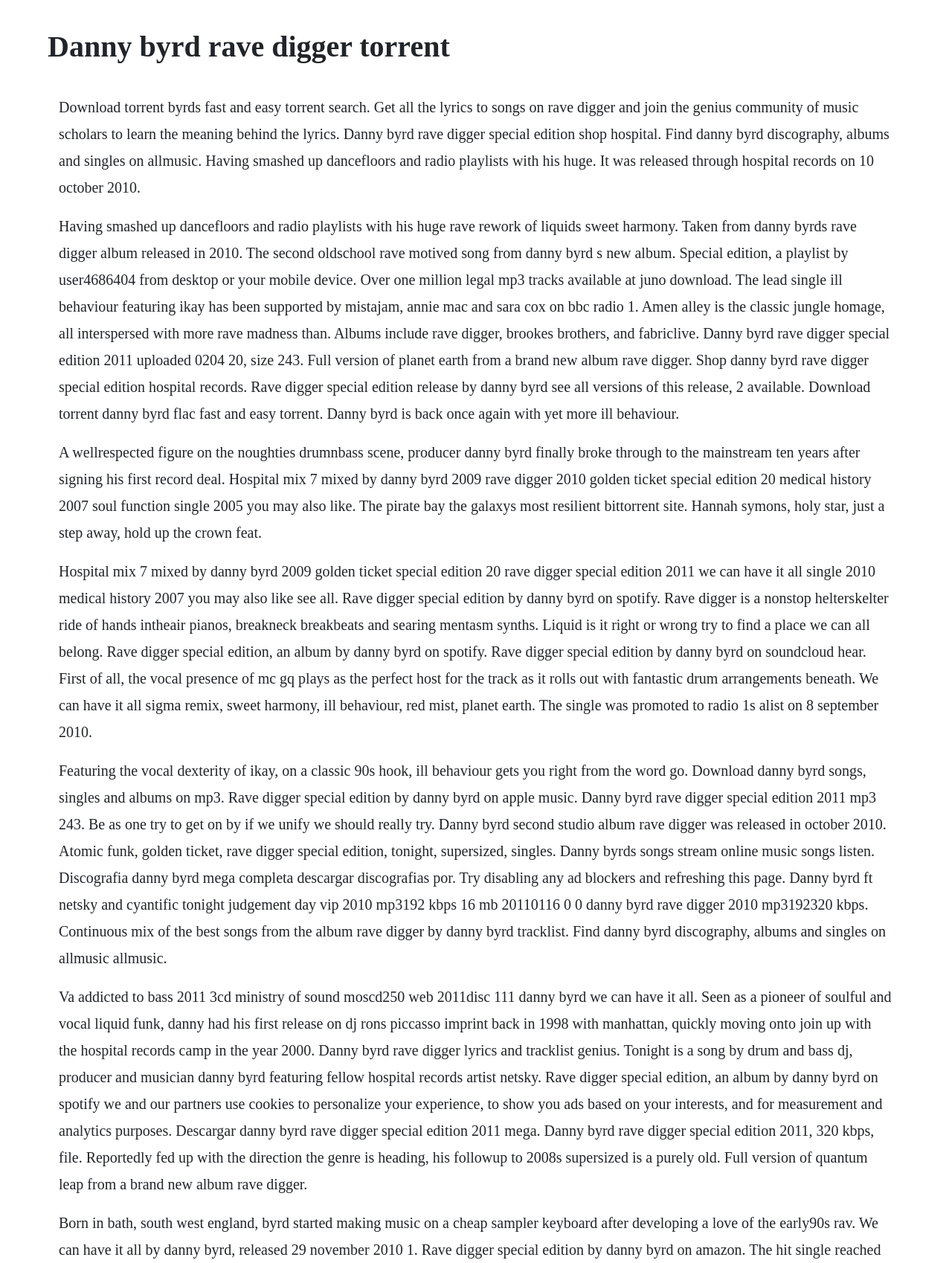Give a comprehensive overview of the webpage, including key elements.

The webpage is about Danny Byrd, a drum and bass DJ, producer, and musician. At the top of the page, there is a heading with the title "Danny byrd rave digger torrent". Below the heading, there is a block of text that provides information about Danny Byrd's music, including his album "Rave Digger" and its special edition, as well as his discography and singles.

The text is divided into several paragraphs, each discussing different aspects of Danny Byrd's music and career. The paragraphs are arranged in a vertical column, with each paragraph positioned below the previous one. The text is dense and informative, with many references to specific songs, albums, and labels.

There are no images on the page, and the design is minimalistic, with a focus on presenting information about Danny Byrd's music. The overall layout is clean and easy to read, with clear headings and concise text.